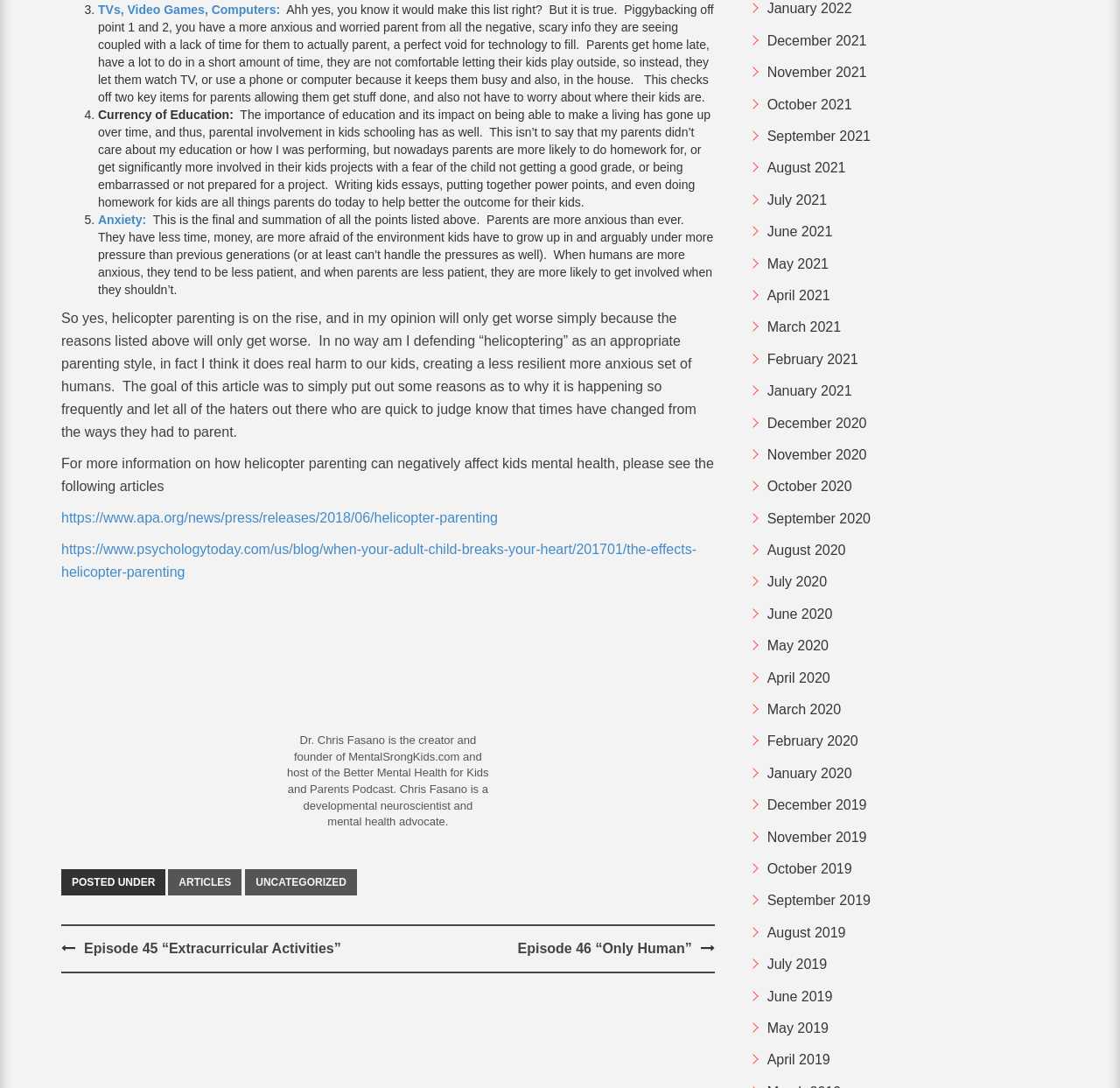Find the bounding box coordinates of the element I should click to carry out the following instruction: "Check the 'Episode 45 “Extracurricular Activities”' post".

[0.075, 0.865, 0.304, 0.878]